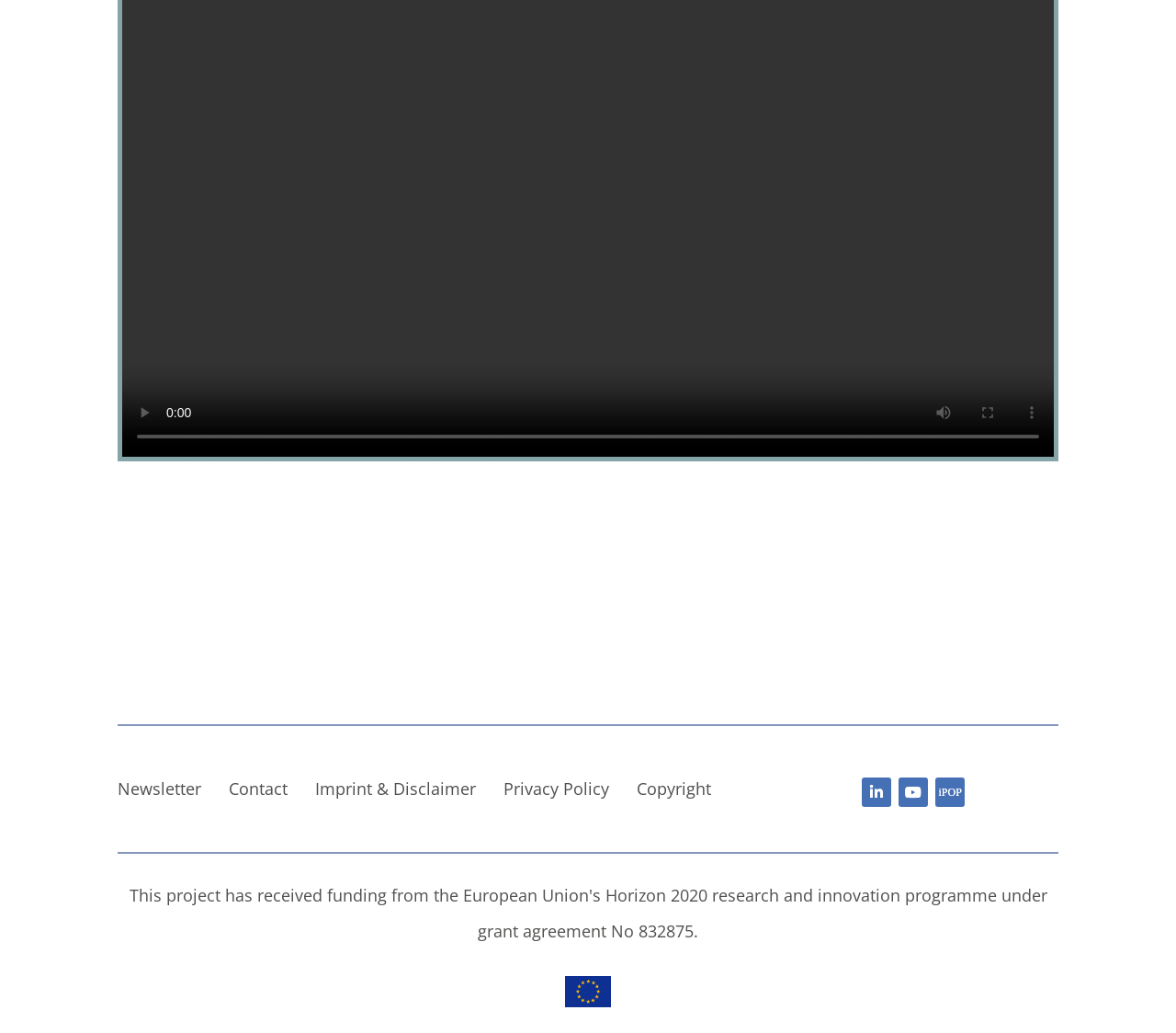What are the main sections of the website?
Using the image as a reference, answer the question in detail.

The main sections of the website can be determined by looking at the static text elements, which include 'About', 'Join us', 'News & Events', 'Who we are', and 'Project library'. These sections are likely the main categories of the website.